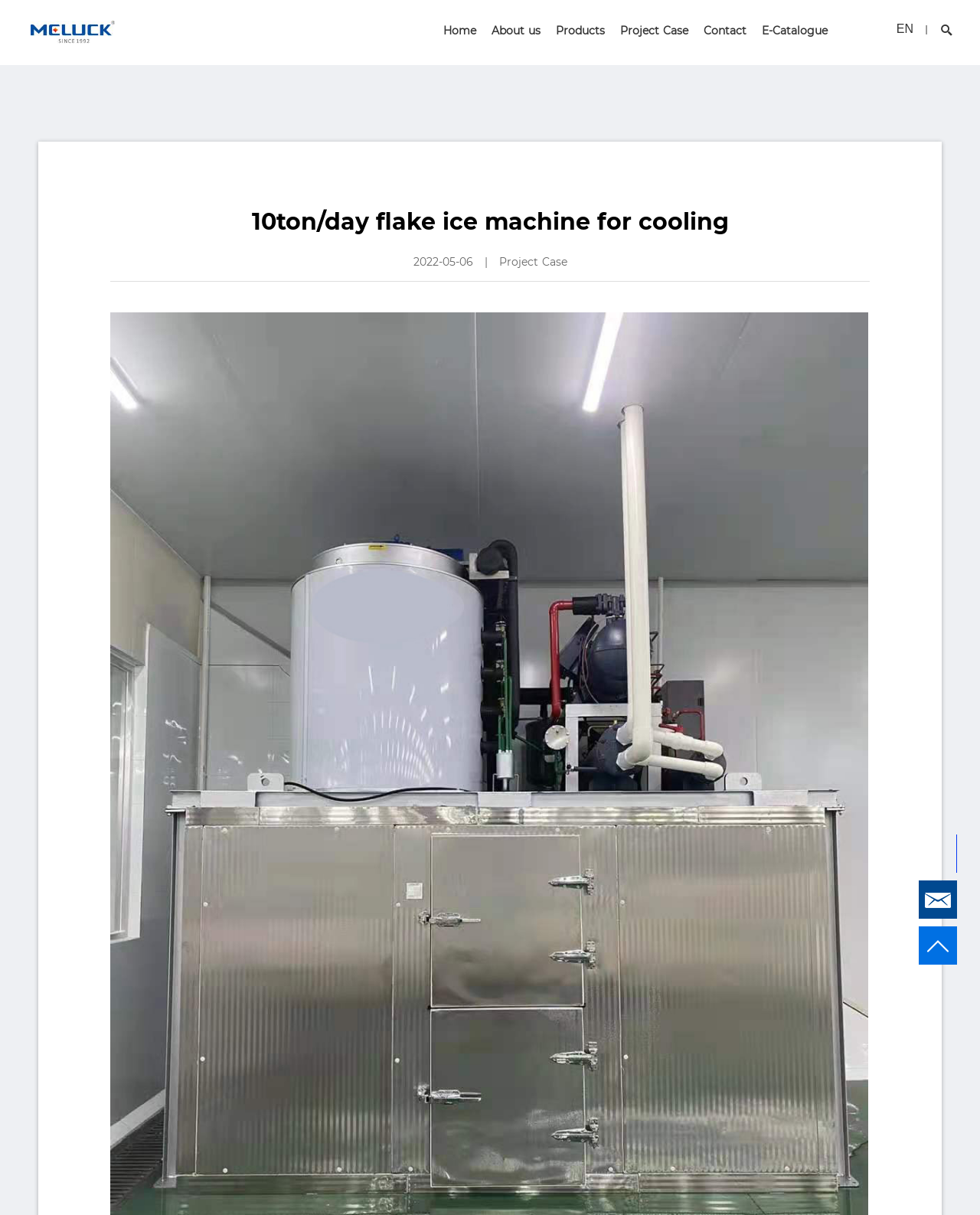Could you indicate the bounding box coordinates of the region to click in order to complete this instruction: "Open the E-Catalogue".

[0.777, 0.02, 0.845, 0.031]